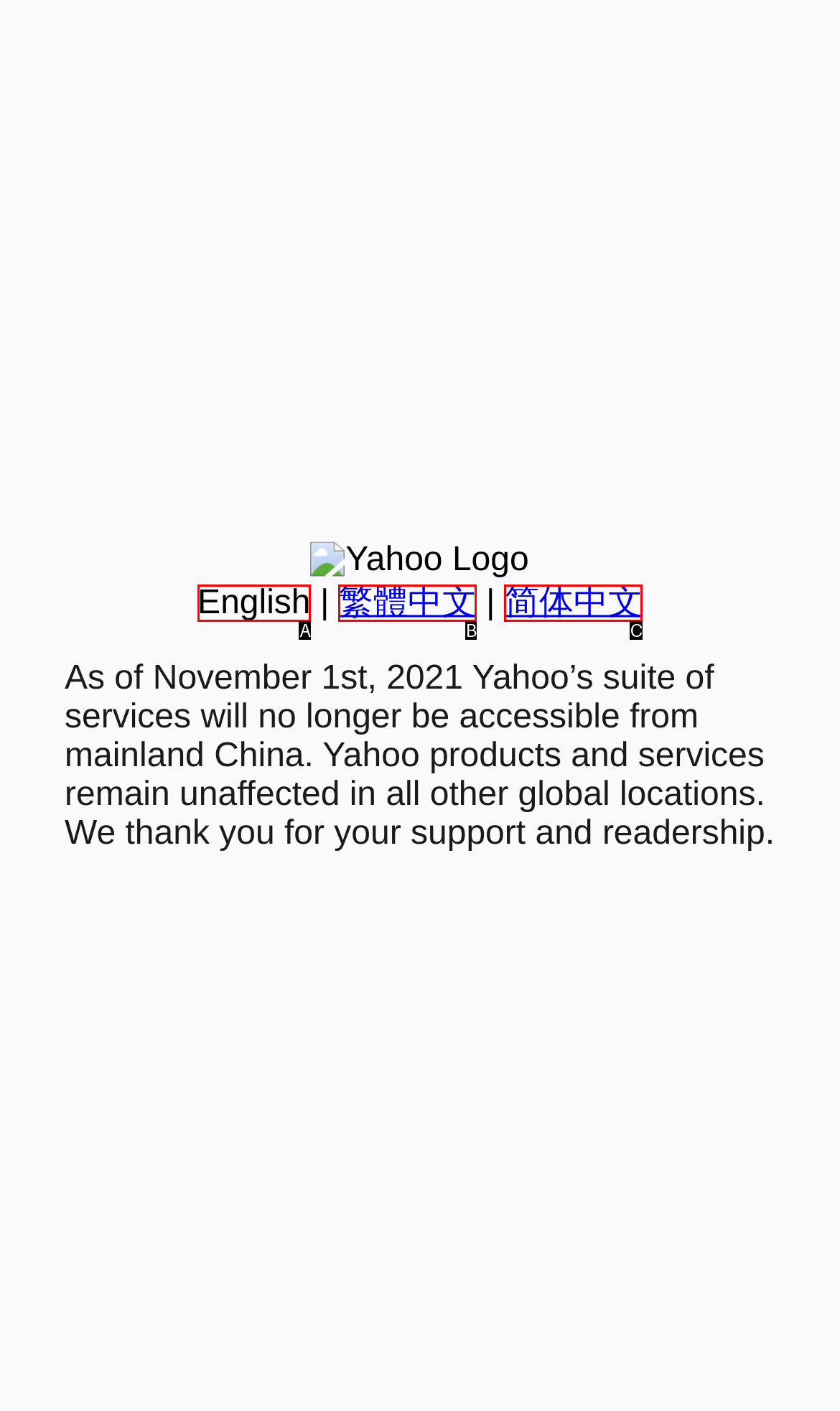Point out the option that best suits the description: 繁體中文
Indicate your answer with the letter of the selected choice.

B